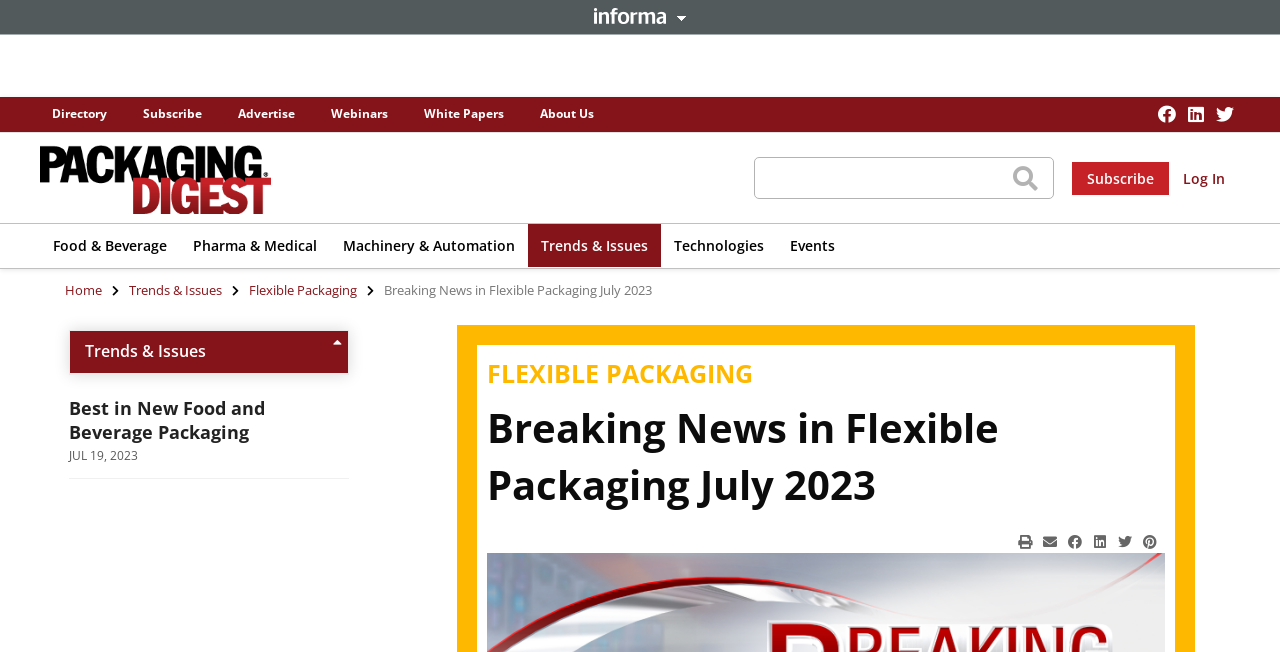Highlight the bounding box of the UI element that corresponds to this description: "Flexible Packaging".

[0.38, 0.547, 0.588, 0.599]